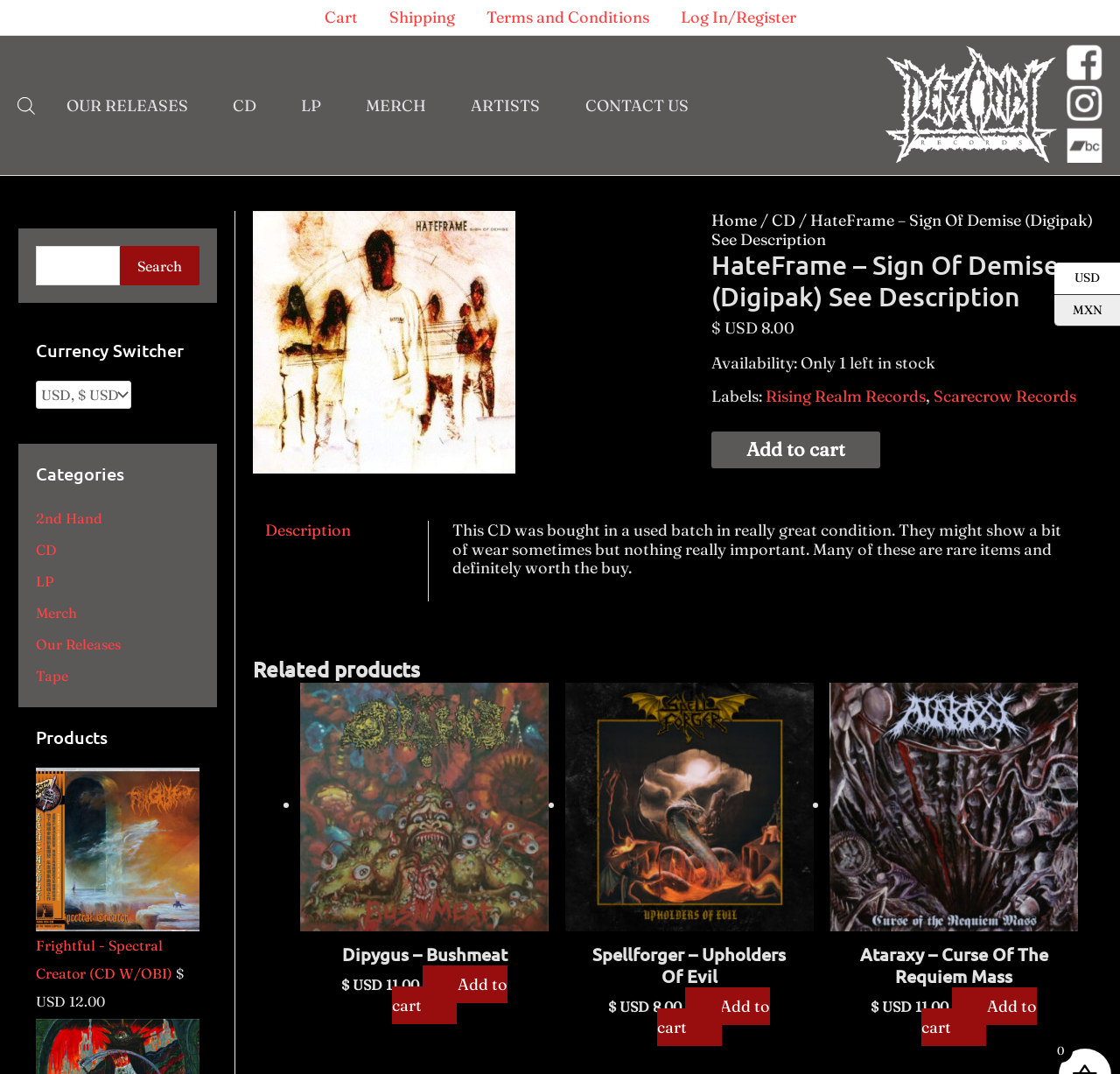Pinpoint the bounding box coordinates of the element you need to click to execute the following instruction: "Click on the 'Cart' link". The bounding box should be represented by four float numbers between 0 and 1, in the format [left, top, right, bottom].

[0.275, 0.0, 0.333, 0.033]